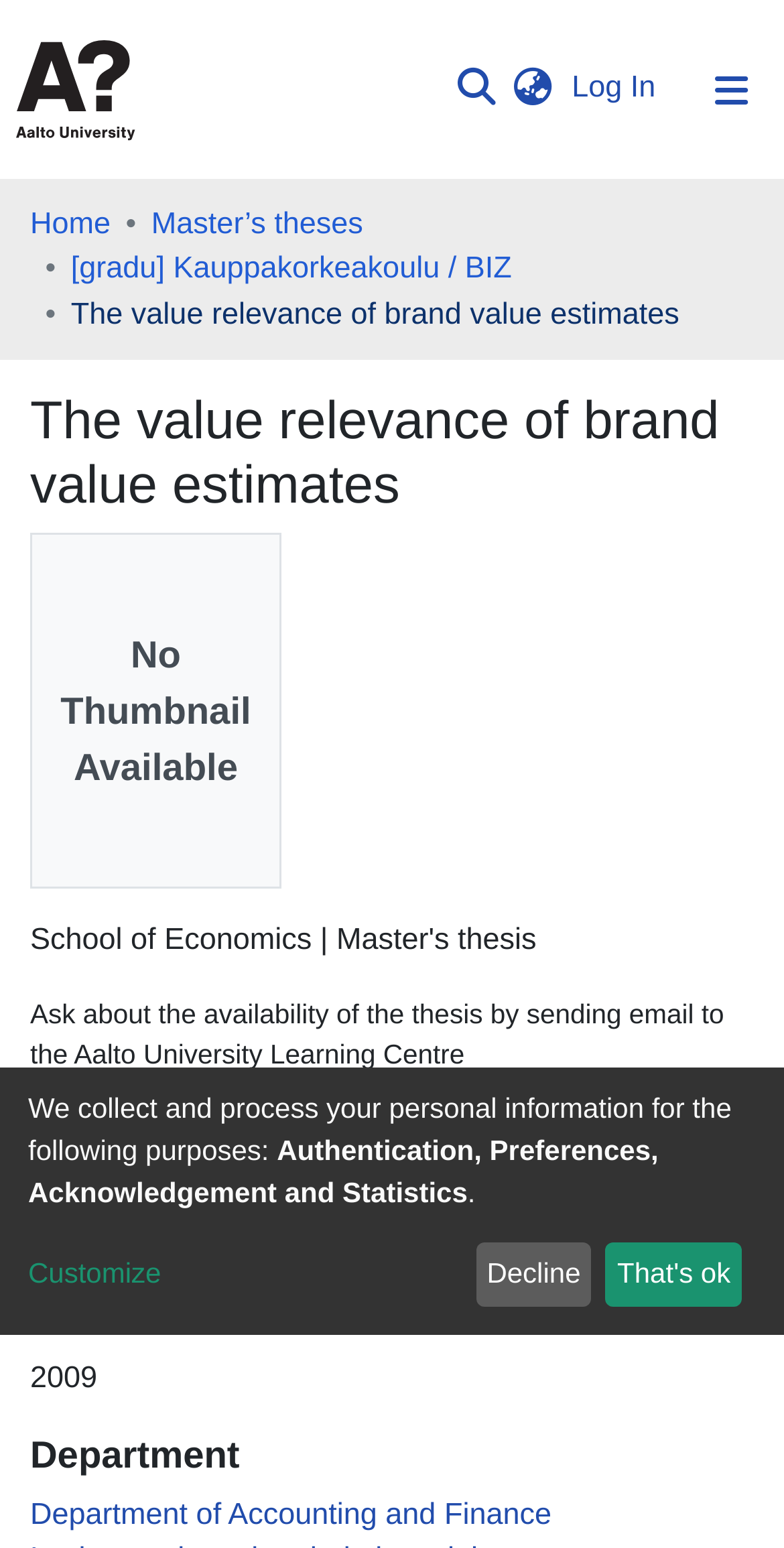Locate the bounding box coordinates of the clickable part needed for the task: "Switch language".

[0.64, 0.043, 0.72, 0.073]